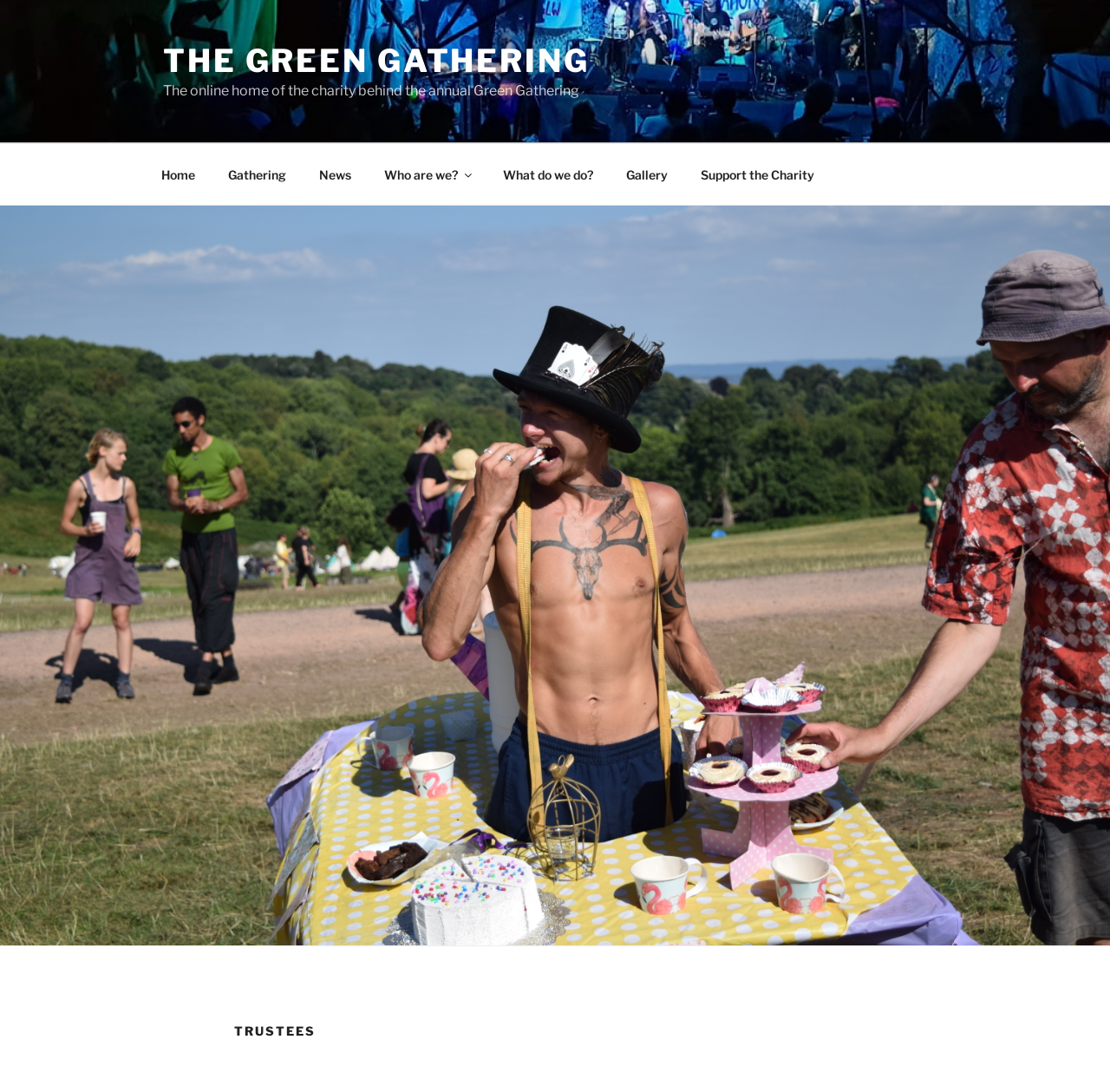Please mark the clickable region by giving the bounding box coordinates needed to complete this instruction: "visit 'THE GREEN GATHERING' website".

[0.147, 0.038, 0.531, 0.073]